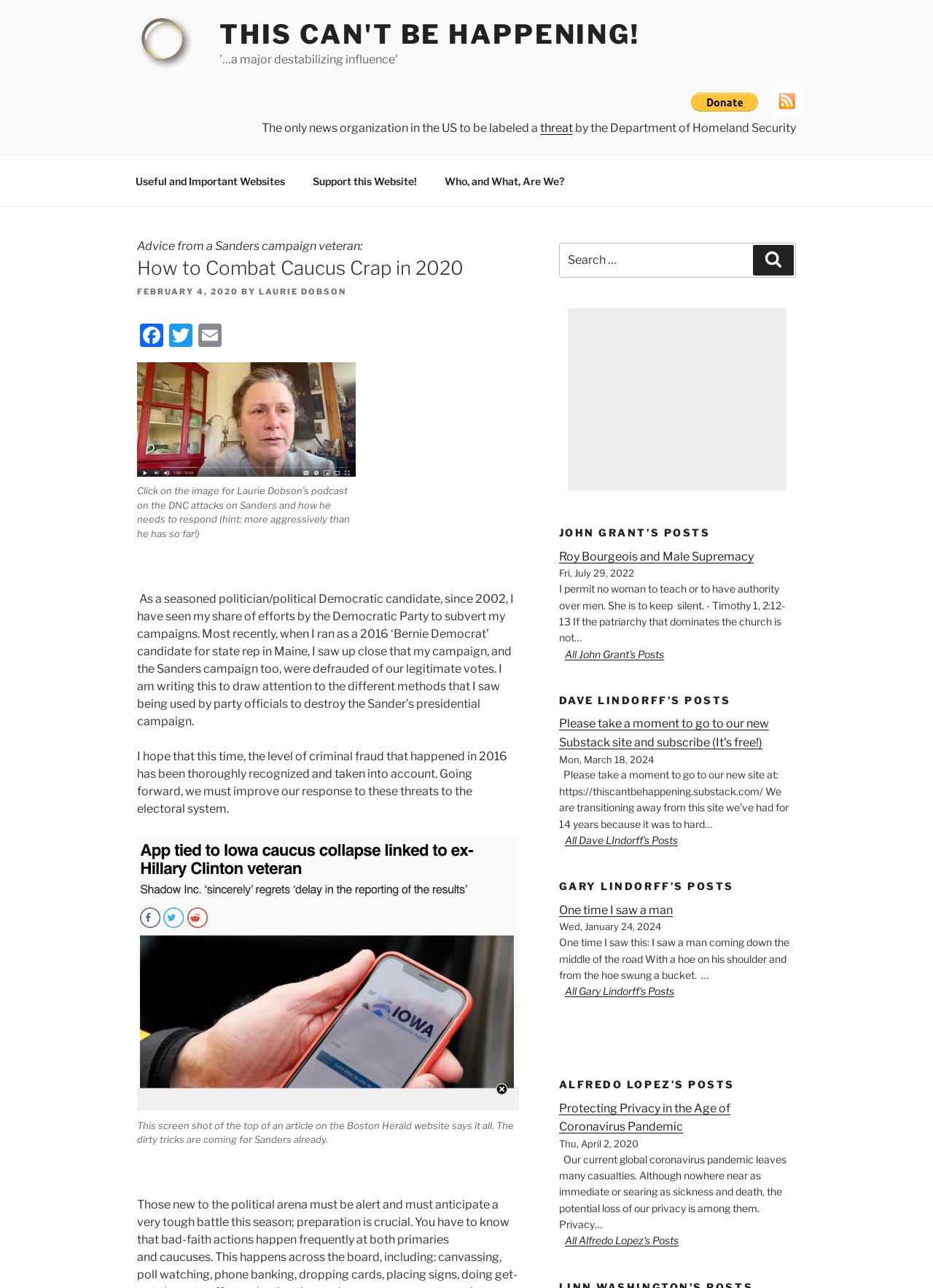What is the name of the news organization?
Based on the image, give a one-word or short phrase answer.

This Can't Be Happening!